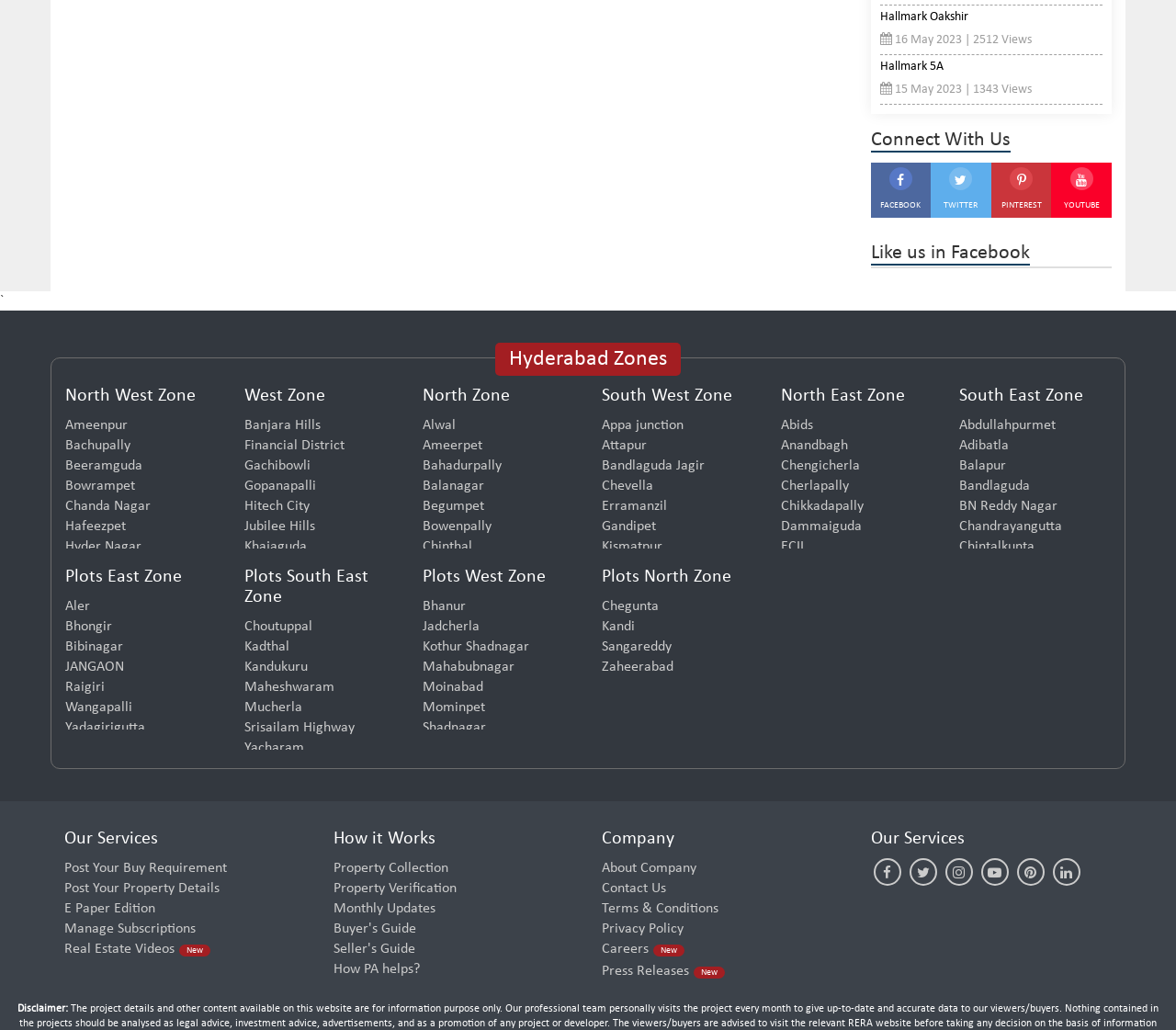How many social media links are present?
Please provide a comprehensive answer based on the contents of the image.

I counted the number of link elements with text 'FACEBOOK', 'TWITTER', 'PINTEREST', and 'YOUTUBE' and found that there are 4 social media links present.